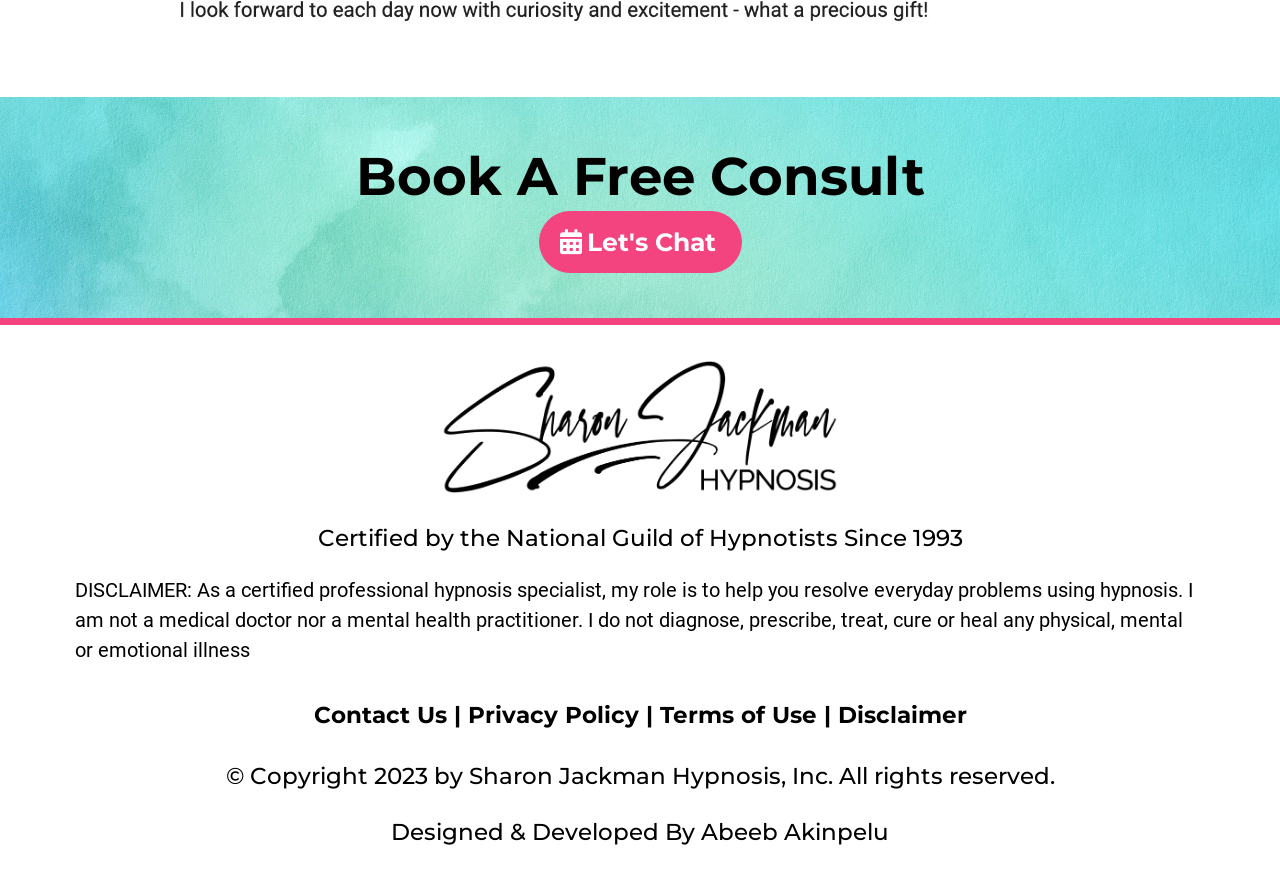From the element description: "Let's Chat", extract the bounding box coordinates of the UI element. The coordinates should be expressed as four float numbers between 0 and 1, in the order [left, top, right, bottom].

[0.421, 0.238, 0.579, 0.308]